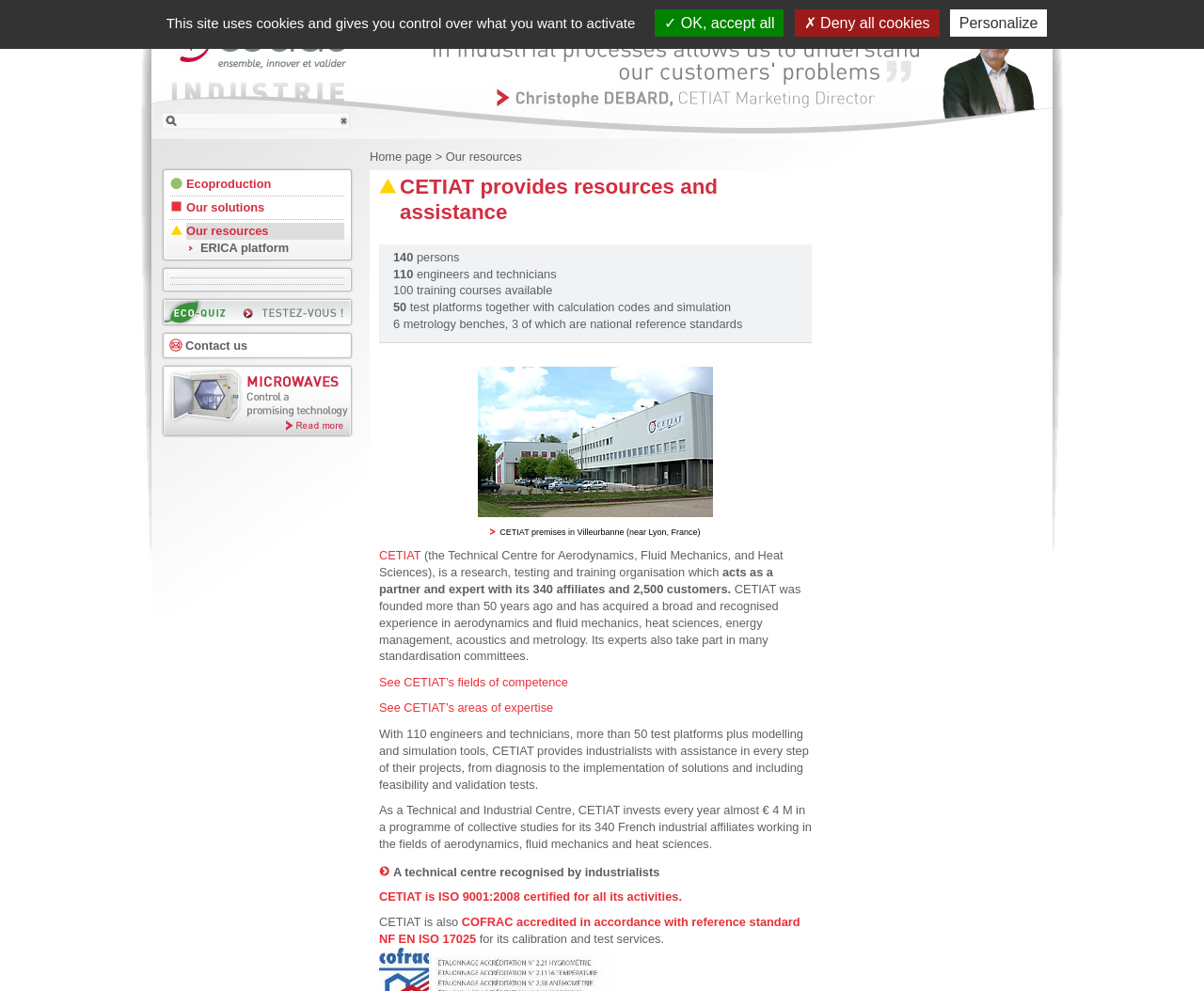Indicate the bounding box coordinates of the element that must be clicked to execute the instruction: "Contact us". The coordinates should be given as four float numbers between 0 and 1, i.e., [left, top, right, bottom].

[0.141, 0.341, 0.206, 0.355]